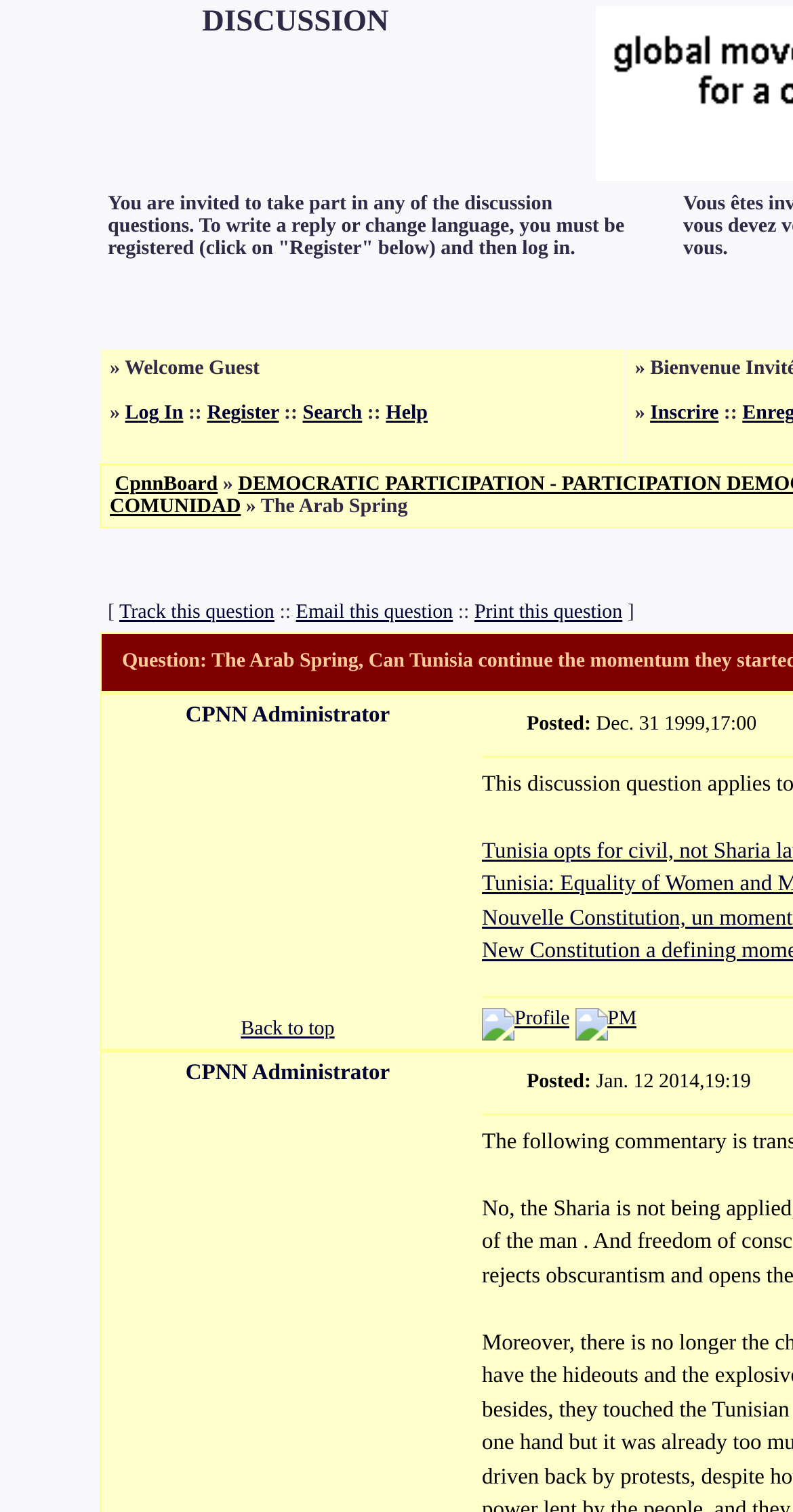Specify the bounding box coordinates of the element's region that should be clicked to achieve the following instruction: "Search for a topic". The bounding box coordinates consist of four float numbers between 0 and 1, in the format [left, top, right, bottom].

[0.382, 0.267, 0.457, 0.281]